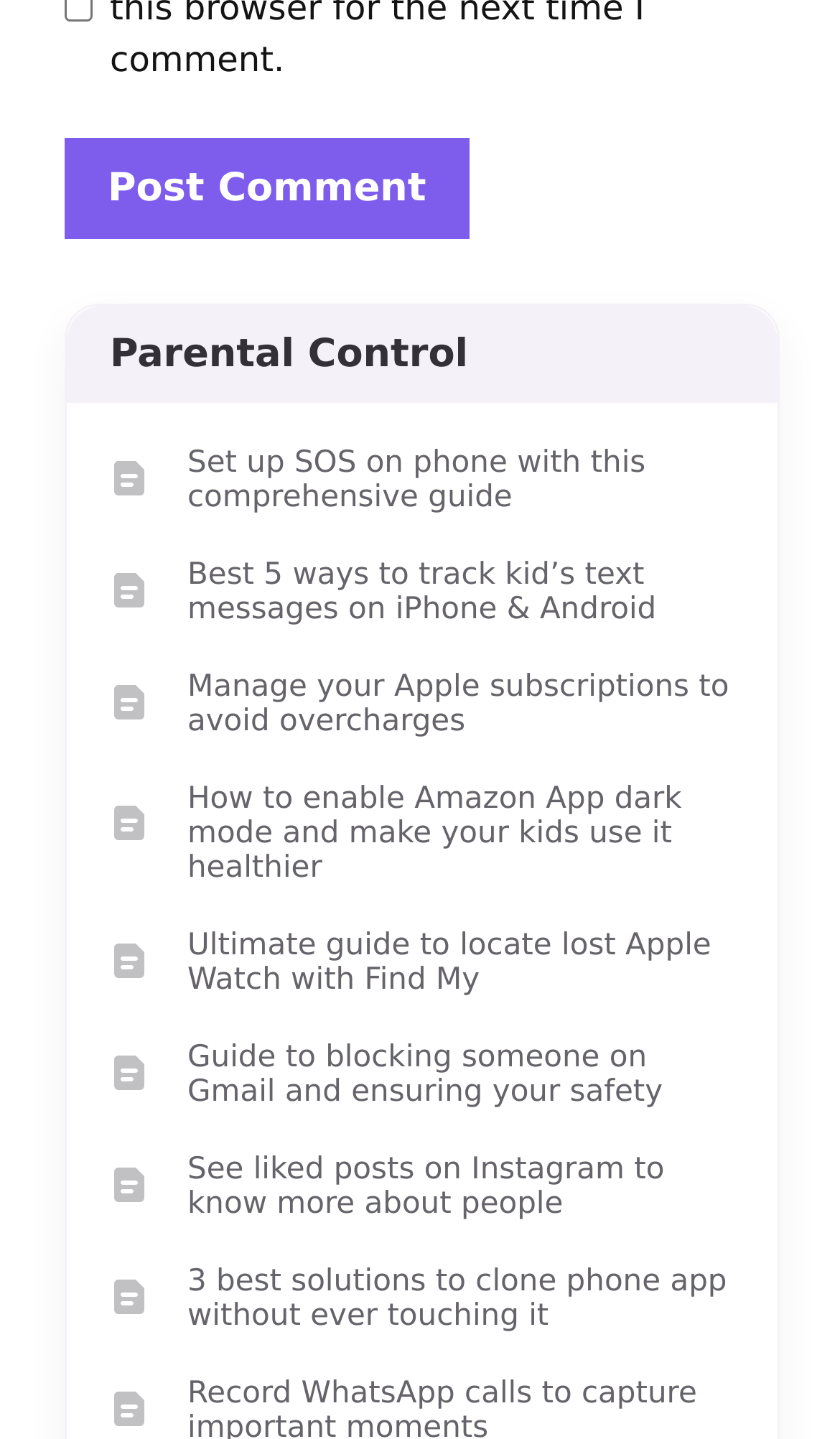Reply to the question with a single word or phrase:
How many links are provided on the webpage?

9